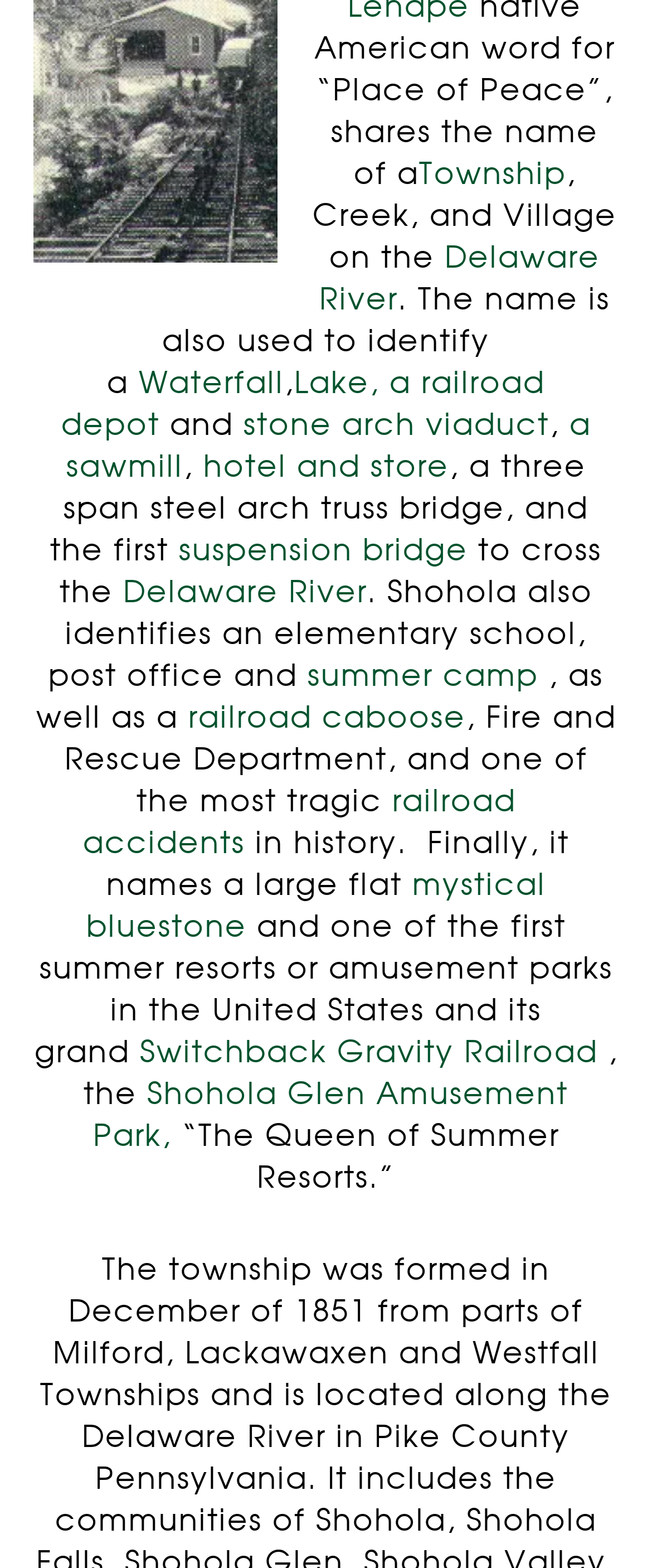Using the information in the image, could you please answer the following question in detail:
What is Shohola?

Based on the webpage content, Shohola is a township, which is also used to identify a creek, village, waterfall, lake, railroad depot, and other geographical features.